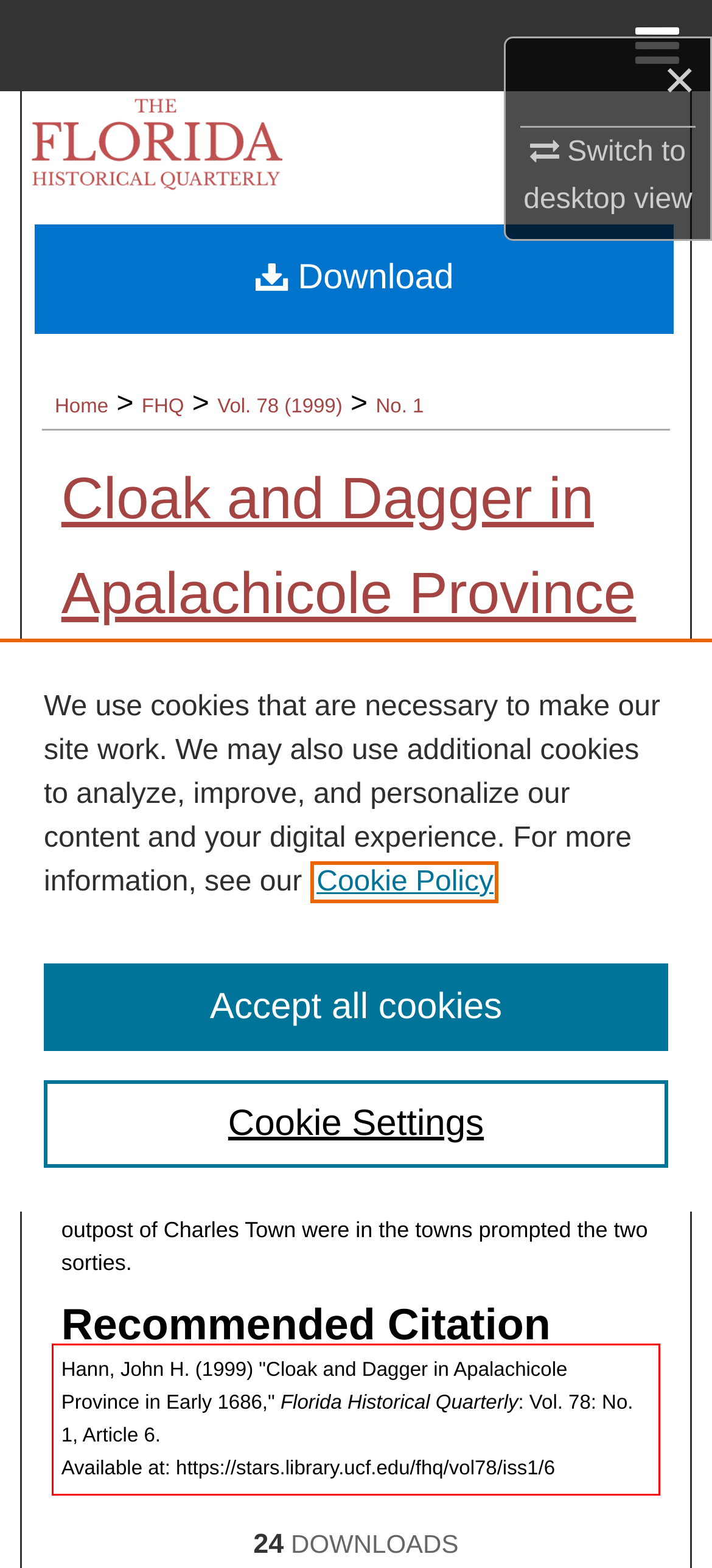Please extract the text content from the UI element enclosed by the red rectangle in the screenshot.

Hann, John H. (1999) "Cloak and Dagger in Apalachicole Province in Early 1686," Florida Historical Quarterly: Vol. 78: No. 1, Article 6. Available at: https://stars.library.ucf.edu/fhq/vol78/iss1/6